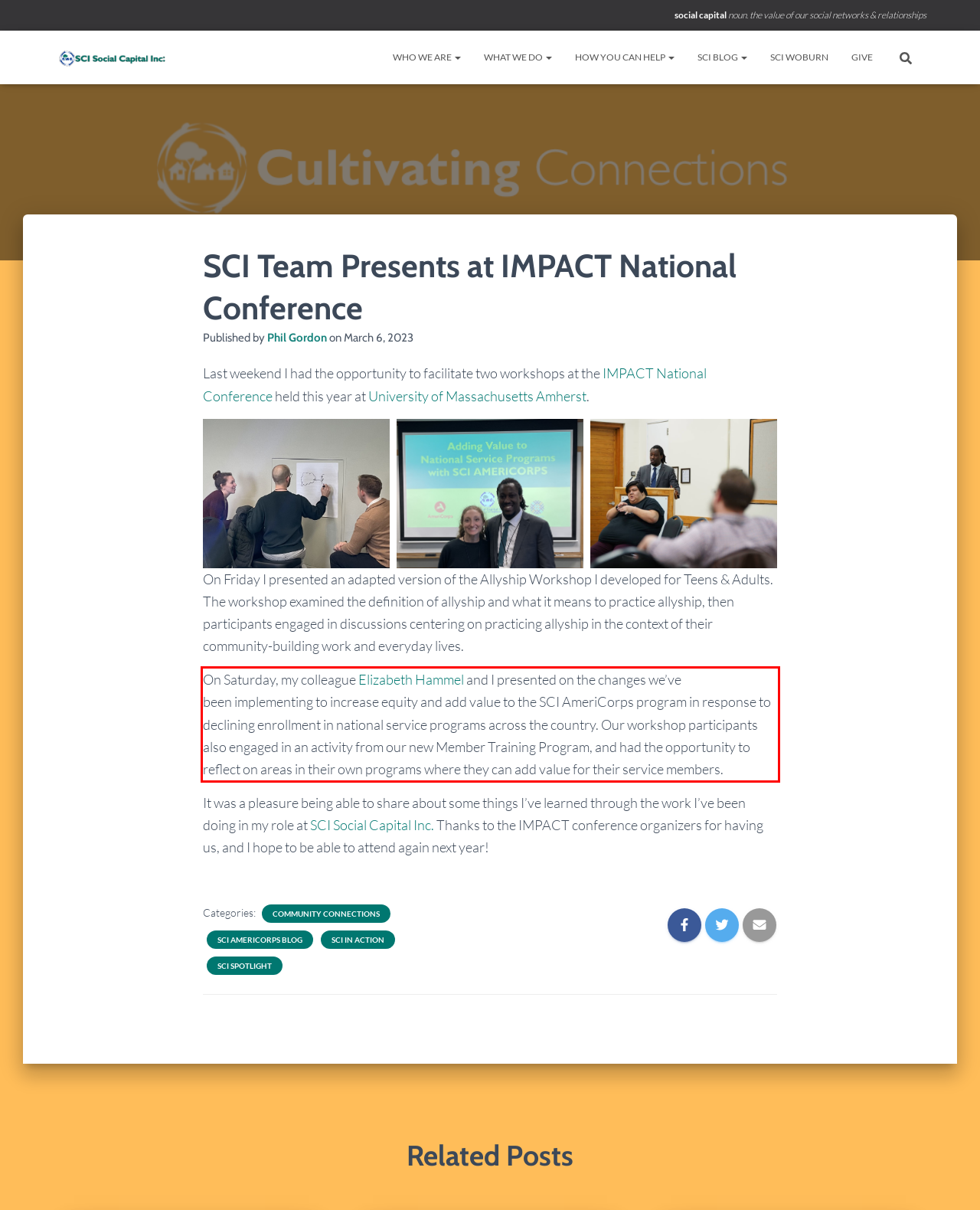Please examine the webpage screenshot and extract the text within the red bounding box using OCR.

On Saturday, my colleague Elizabeth Hammel and I presented on the changes we’ve been implementing to increase equity and add value to the SCI AmeriCorps program in response to declining enrollment in national service programs across the country. Our workshop participants also engaged in an activity from our new Member Training Program, and had the opportunity to reflect on areas in their own programs where they can add value for their service members.